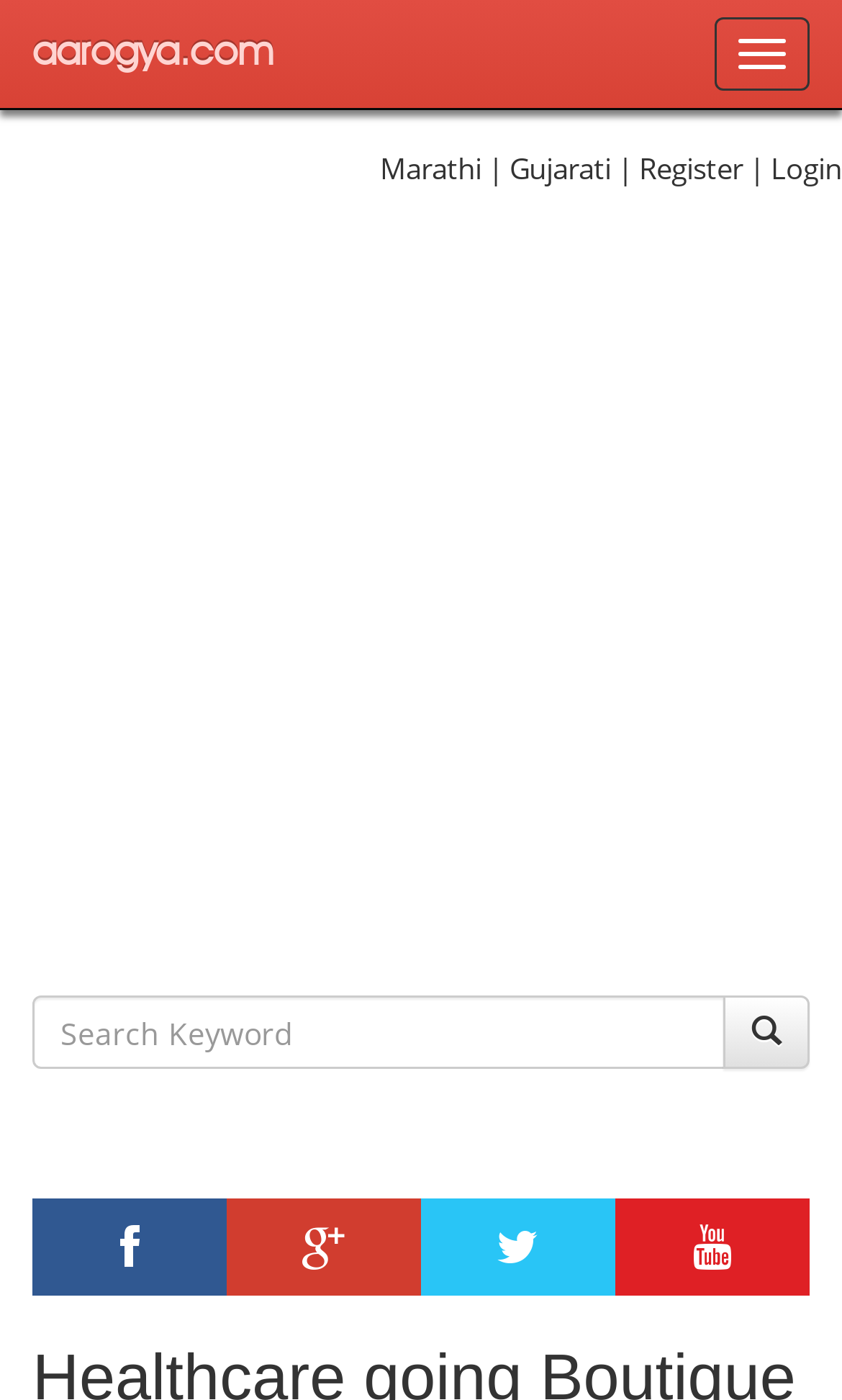Using the element description provided, determine the bounding box coordinates in the format (top-left x, top-left y, bottom-right x, bottom-right y). Ensure that all values are floating point numbers between 0 and 1. Element description: Top Menu

None